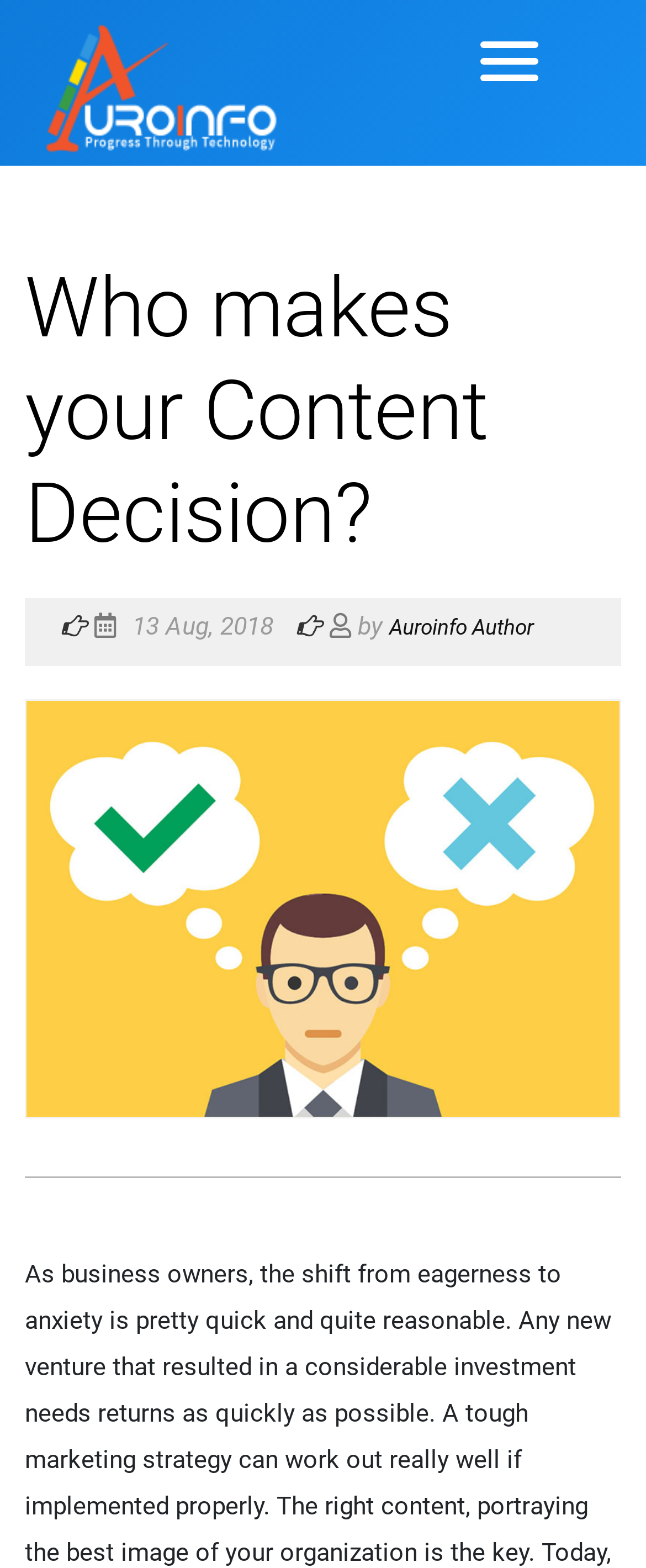What is the name of the security company?
Based on the image, provide a one-word or brief-phrase response.

SiteLock